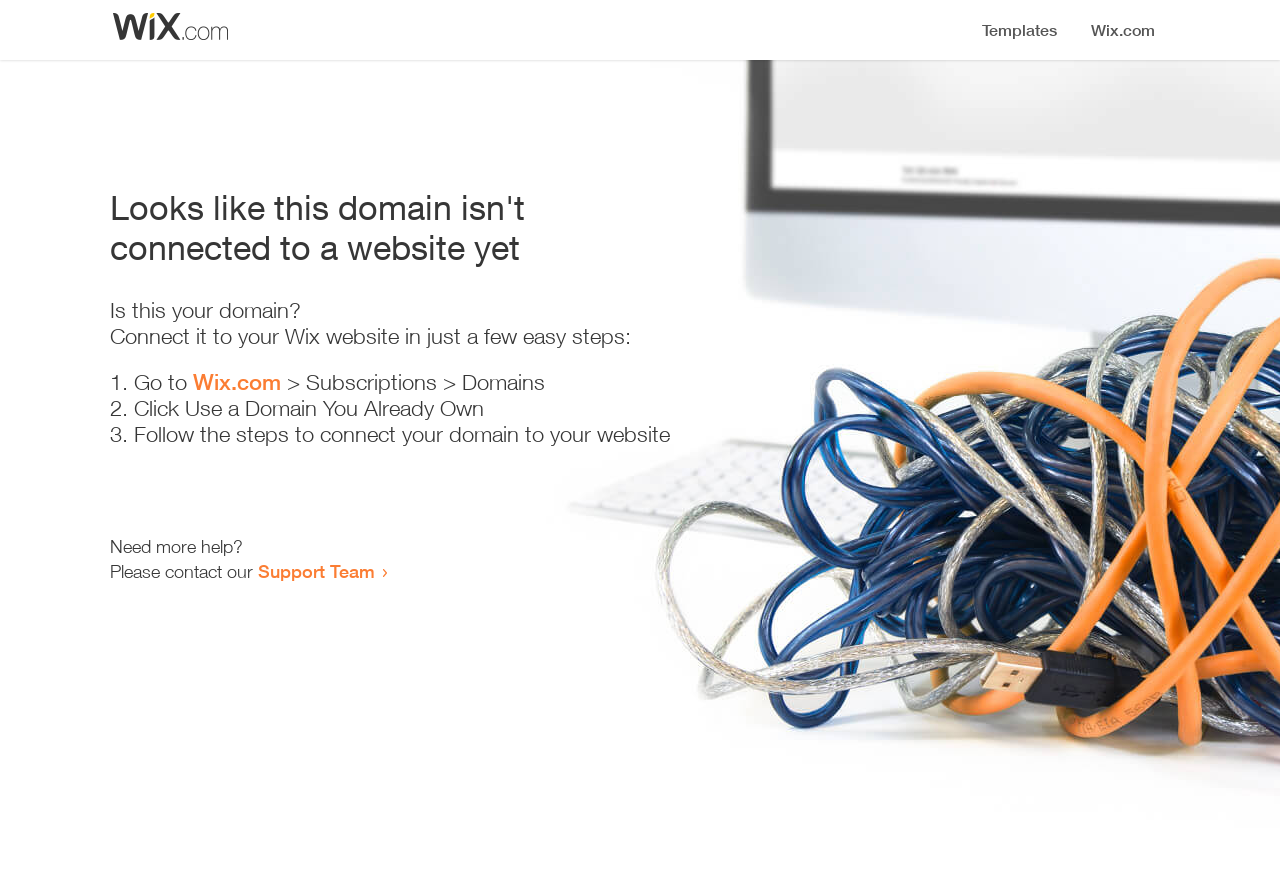Based on the element description "Support Team", predict the bounding box coordinates of the UI element.

[0.202, 0.638, 0.293, 0.663]